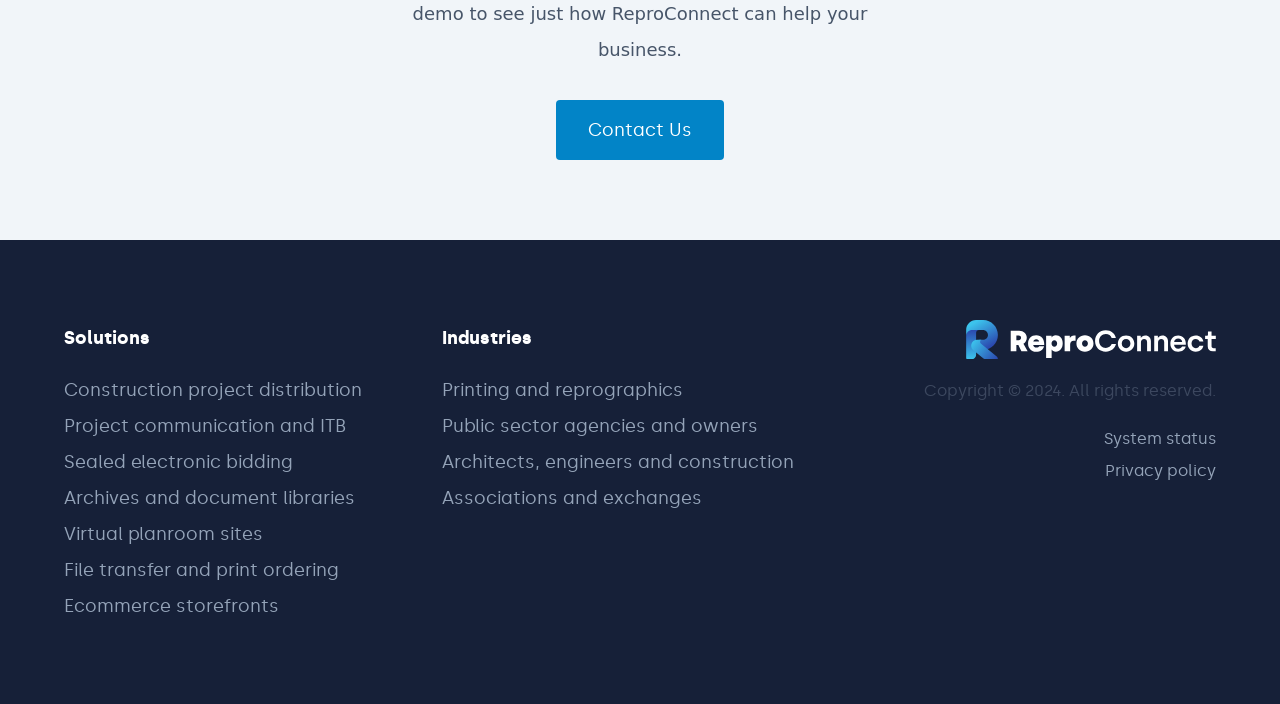Please reply with a single word or brief phrase to the question: 
What are the main categories on this webpage?

Solutions and Industries